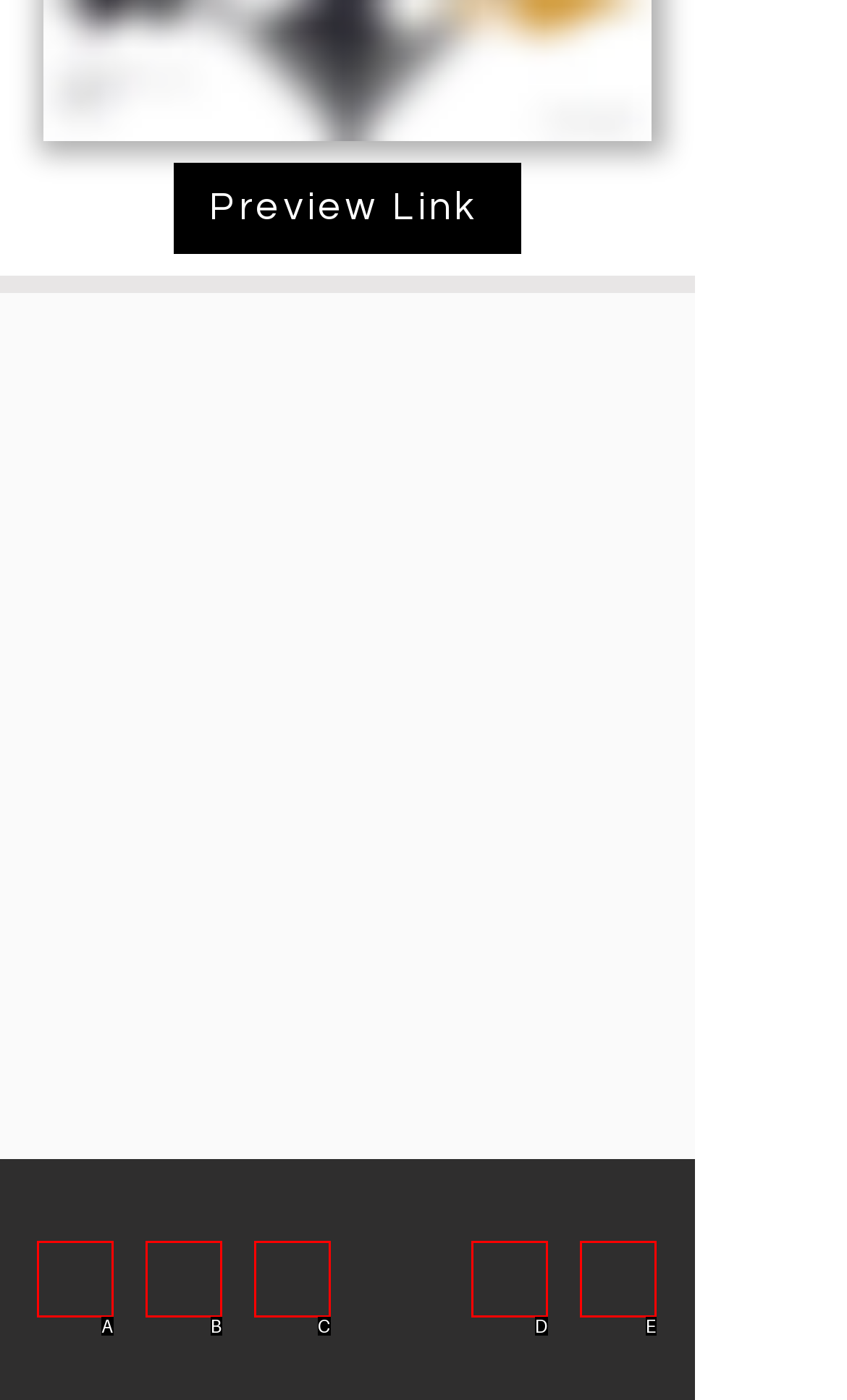From the given options, find the HTML element that fits the description: aria-label="Spotify". Reply with the letter of the chosen element.

E